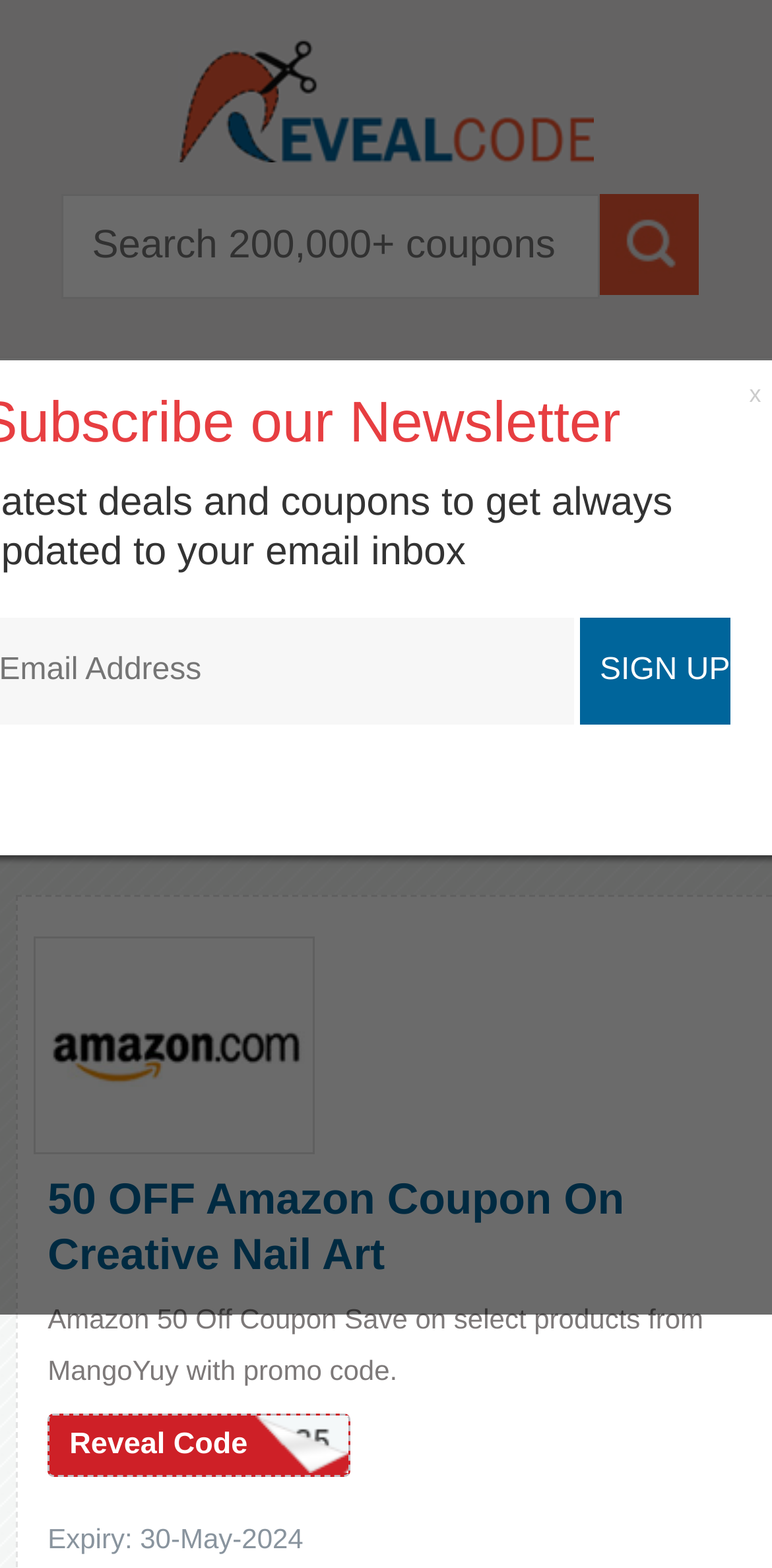Determine the coordinates of the bounding box for the clickable area needed to execute this instruction: "Sign up for the newsletter".

[0.751, 0.394, 0.946, 0.462]